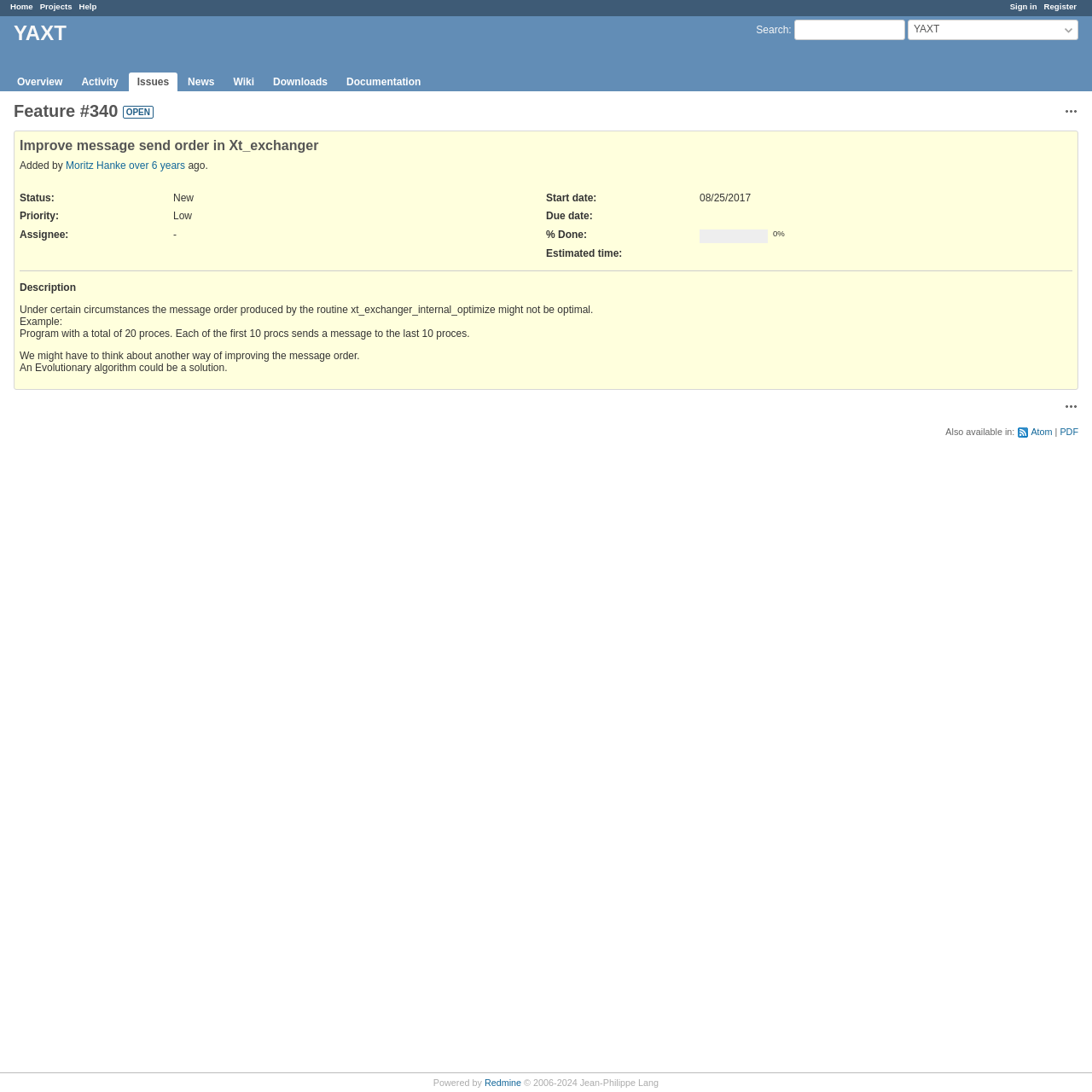Carefully observe the image and respond to the question with a detailed answer:
What is the name of the project?

The name of the project can be found in the heading element at the top of the page, which says 'YAXT'. This is also confirmed by the link 'YAXT' in the breadcrumb navigation.